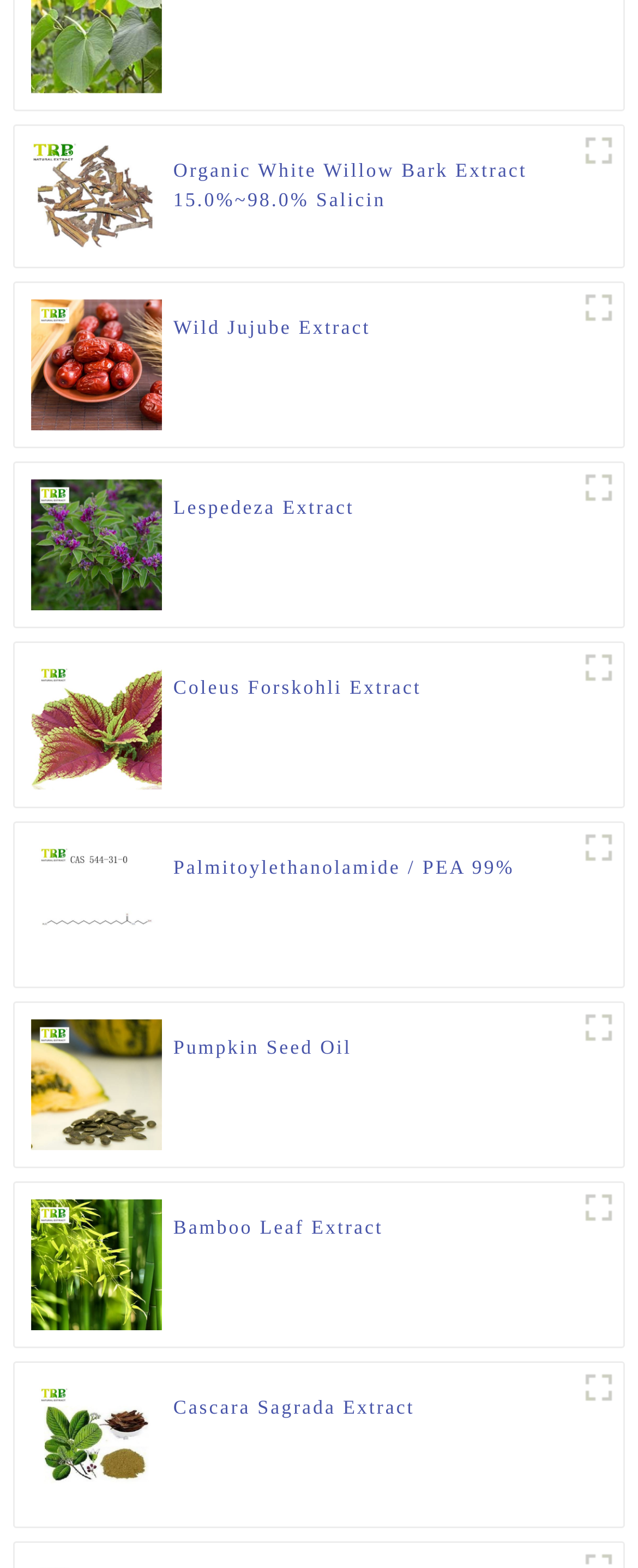Given the element description, predict the bounding box coordinates in the format (top-left x, top-left y, bottom-right x, bottom-right y). Make sure all values are between 0 and 1. Here is the element description: title="Palmitoylethanolamide / PEA 99%"

[0.048, 0.569, 0.254, 0.584]